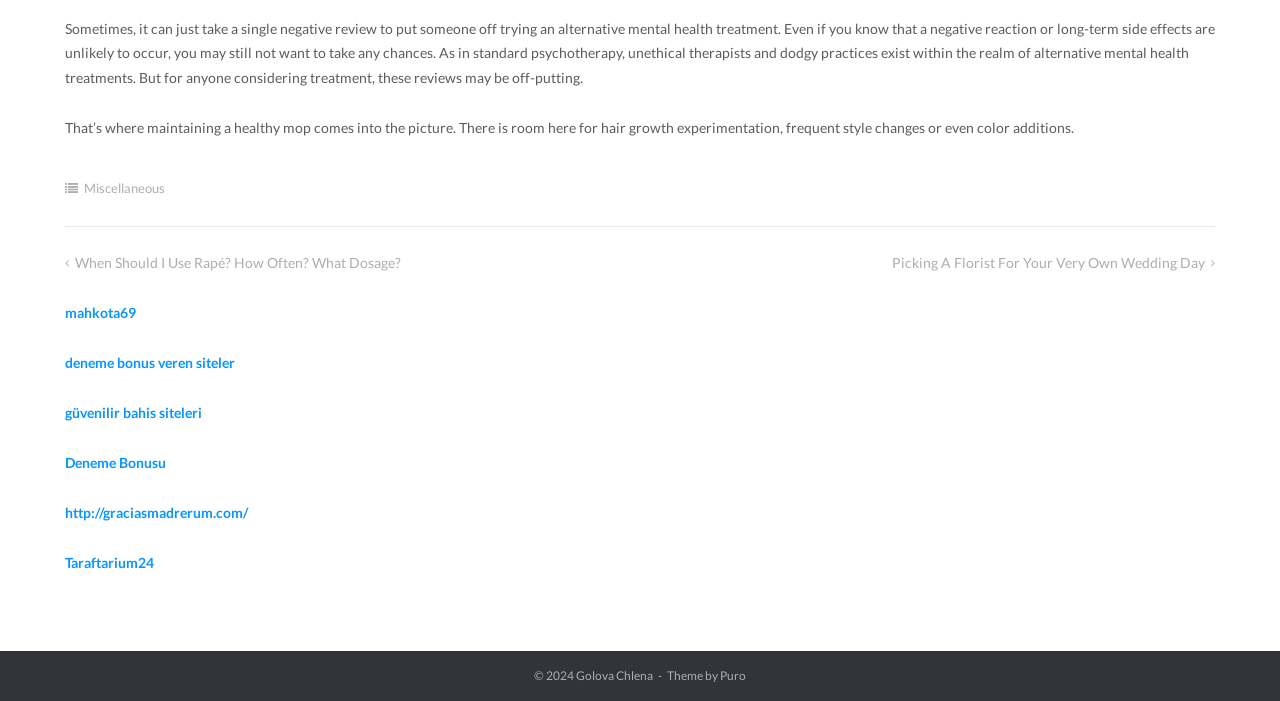Give the bounding box coordinates for the element described as: "güvenilir bahis siteleri".

[0.051, 0.576, 0.158, 0.601]